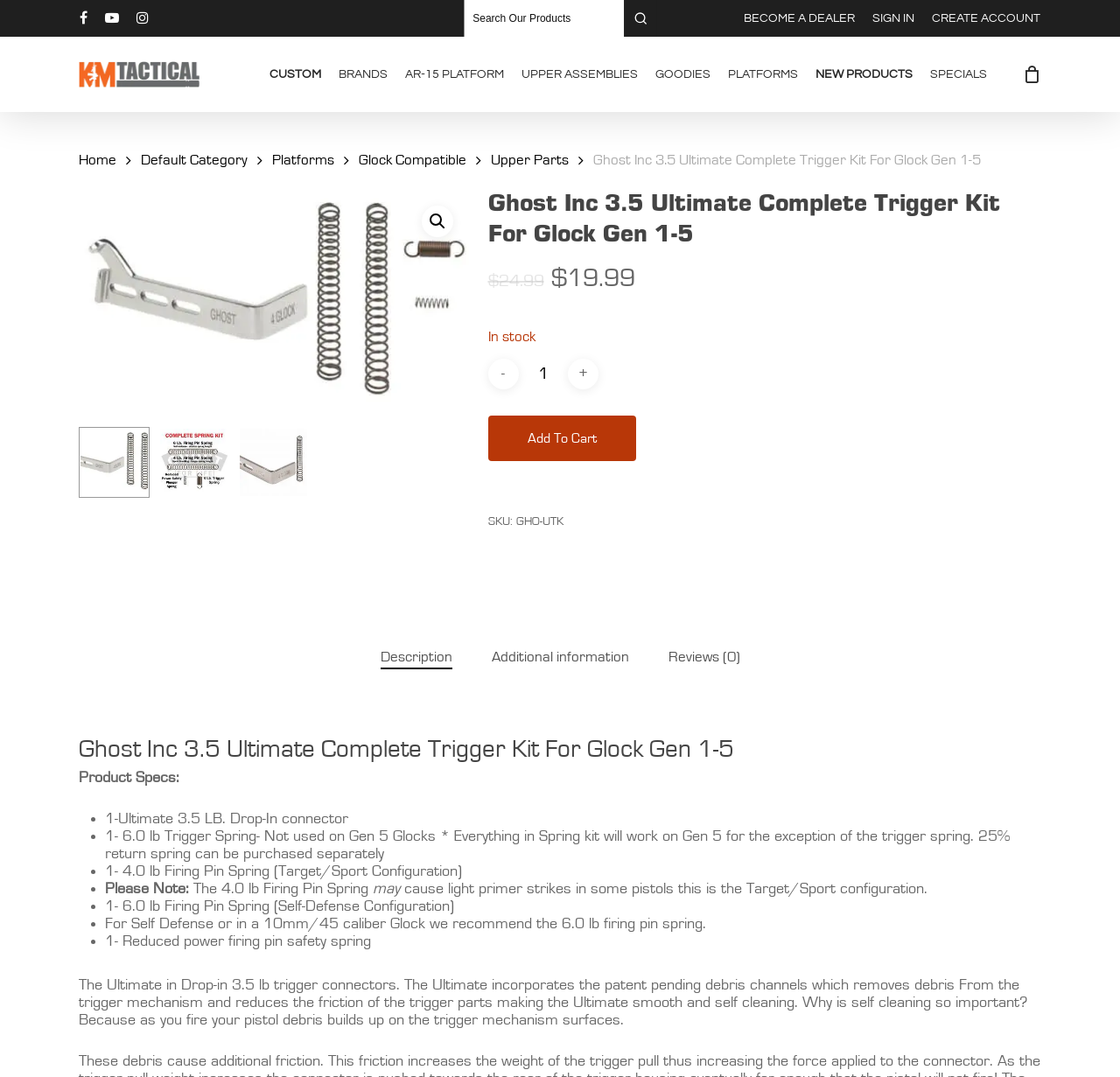Please find the bounding box coordinates of the element that needs to be clicked to perform the following instruction: "Search for products". The bounding box coordinates should be four float numbers between 0 and 1, represented as [left, top, right, bottom].

[0.557, 0.0, 0.586, 0.034]